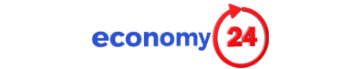Create an extensive caption that includes all significant details of the image.

The image features the logo of "Economy 24," a news platform focused on economic and financial reporting. The logo presents the word "economy" in bold blue letters, symbolizing trust and professionalism, while the number "24" is prominently displayed in red within a circular design, suggesting immediacy and round-the-clock coverage of economic news. This visual branding effectively communicates the platform's commitment to delivering timely and relevant information in the constantly evolving economic landscape.